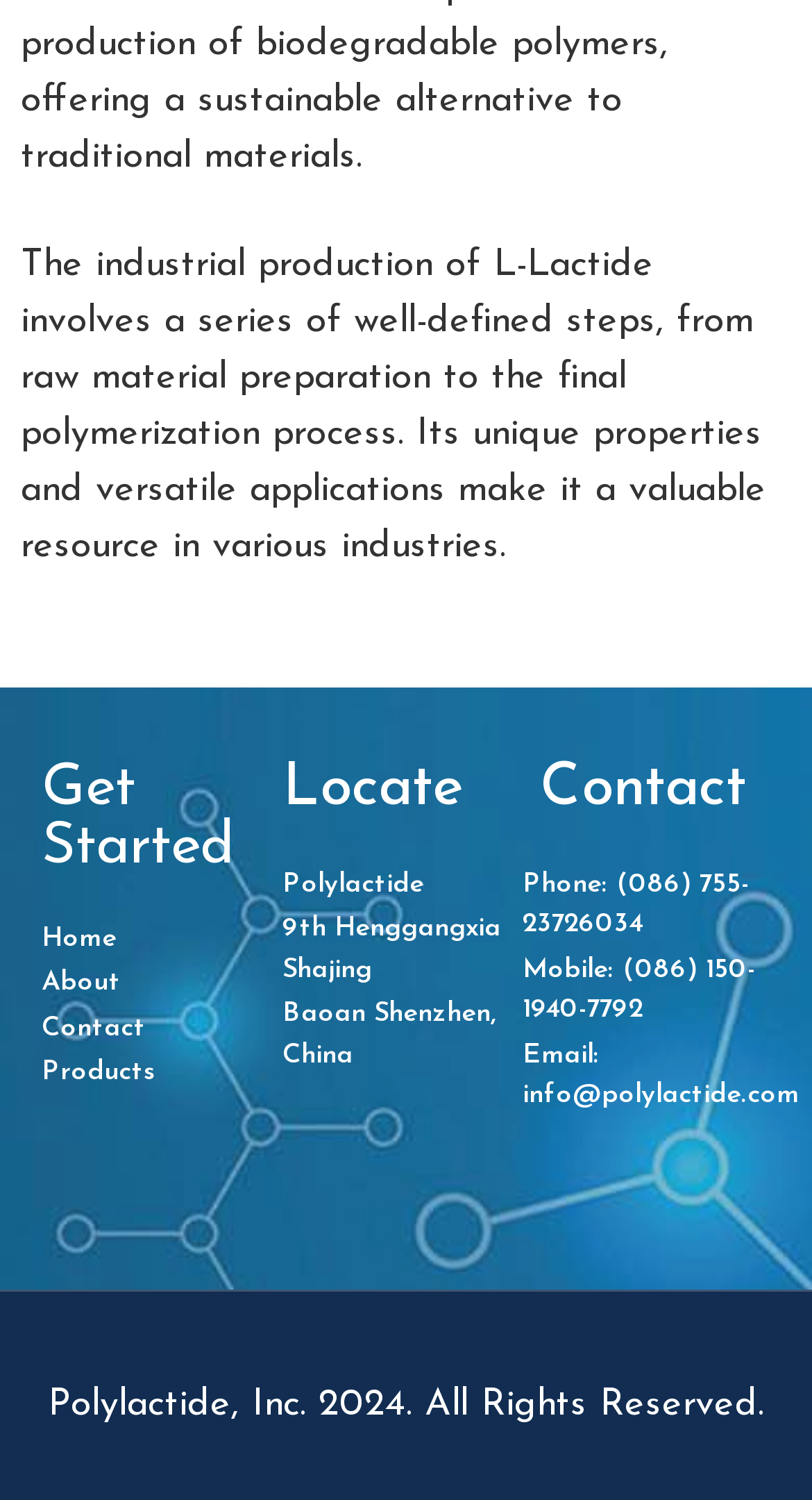Provide your answer in a single word or phrase: 
What is the company's email address?

info@polylactide.com